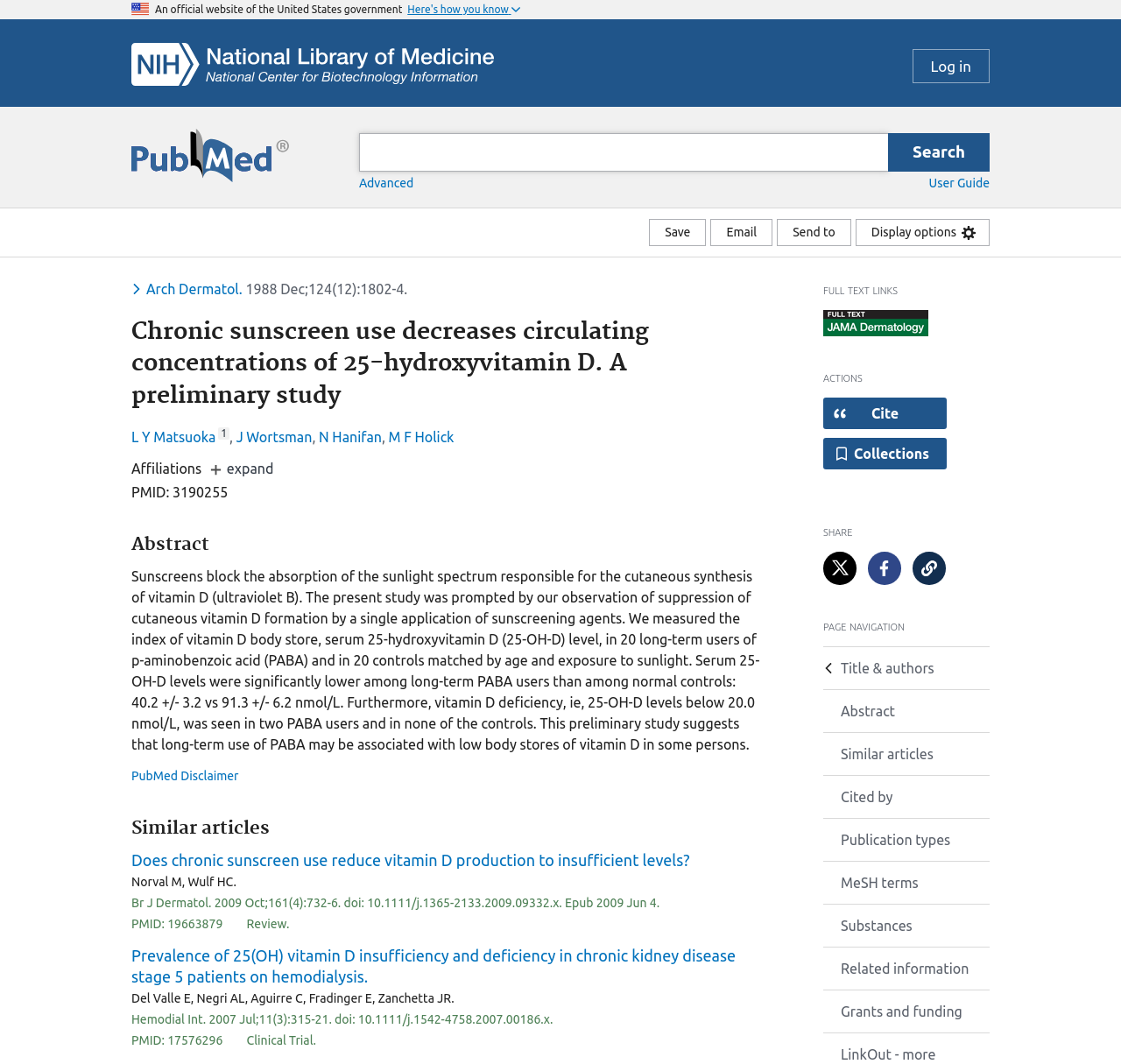Determine the bounding box coordinates of the region that needs to be clicked to achieve the task: "Save the article".

[0.579, 0.206, 0.63, 0.231]